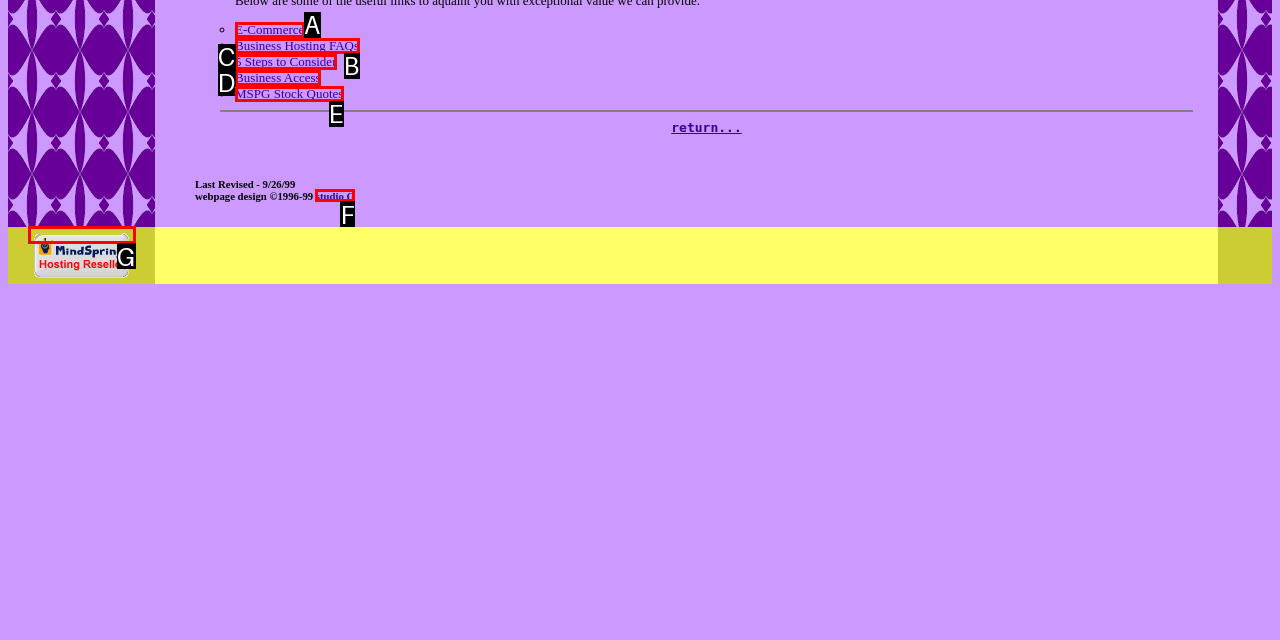Given the description: alt="Mindspring Authorized Reseller", identify the HTML element that fits best. Respond with the letter of the correct option from the choices.

G